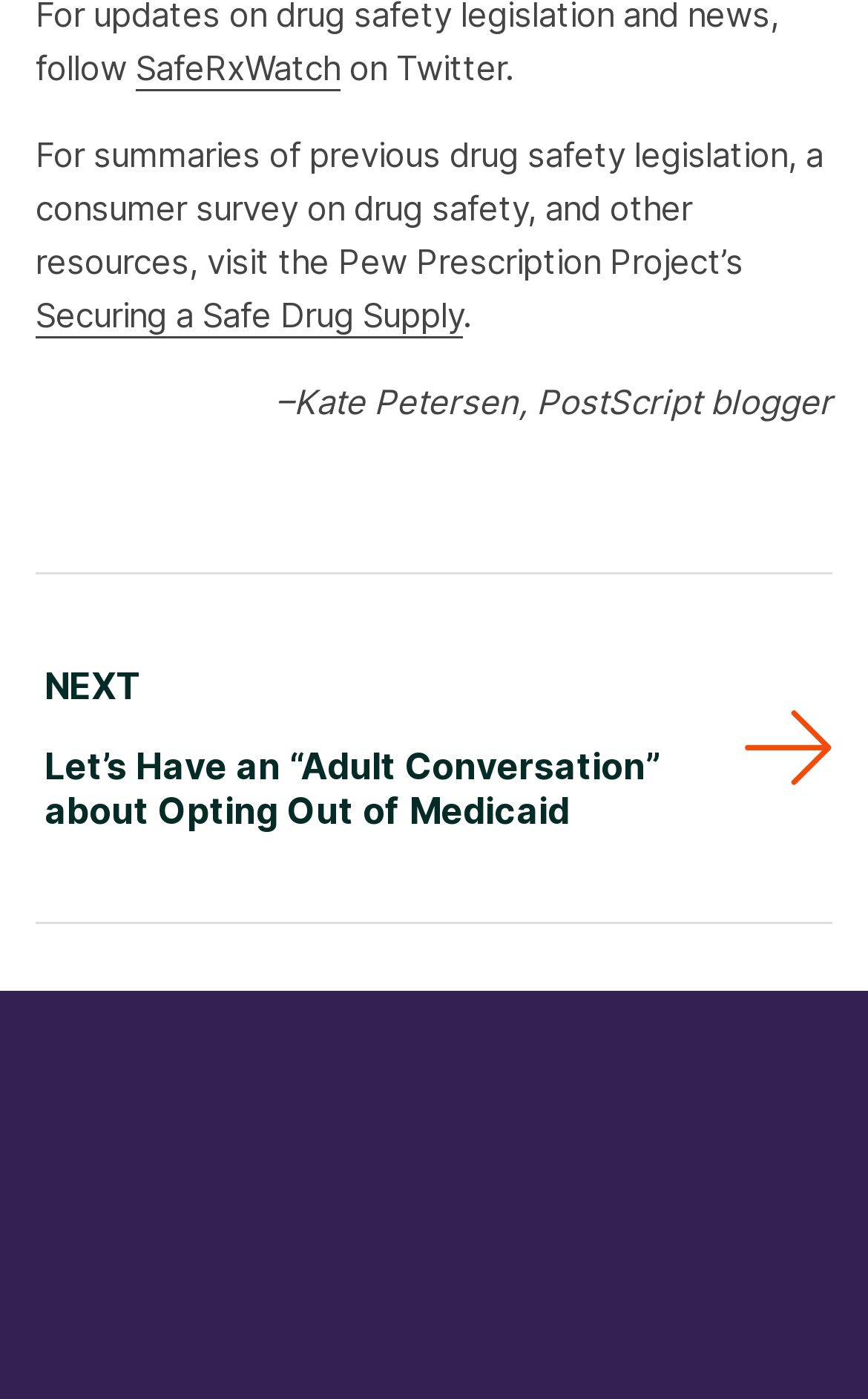Using the description "Securing a Safe Drug Supply", predict the bounding box of the relevant HTML element.

[0.041, 0.211, 0.533, 0.241]